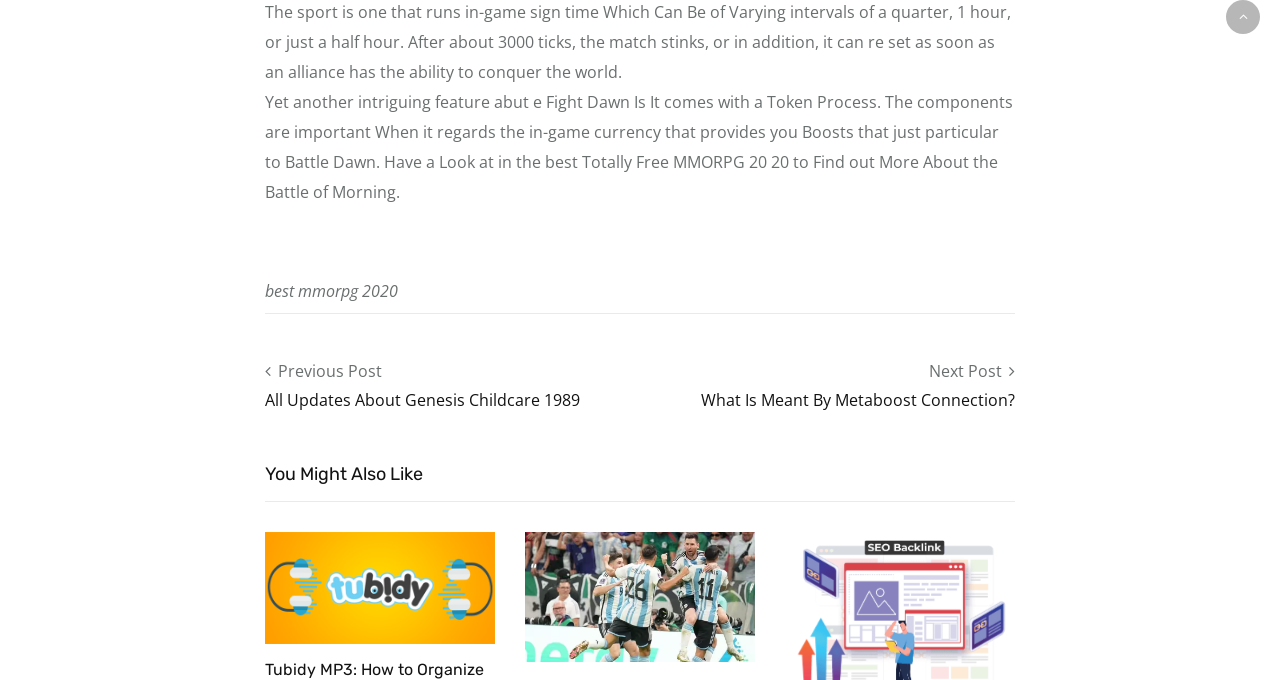What is the purpose of the Token Process?
Refer to the image and provide a one-word or short phrase answer.

Provides Boosts